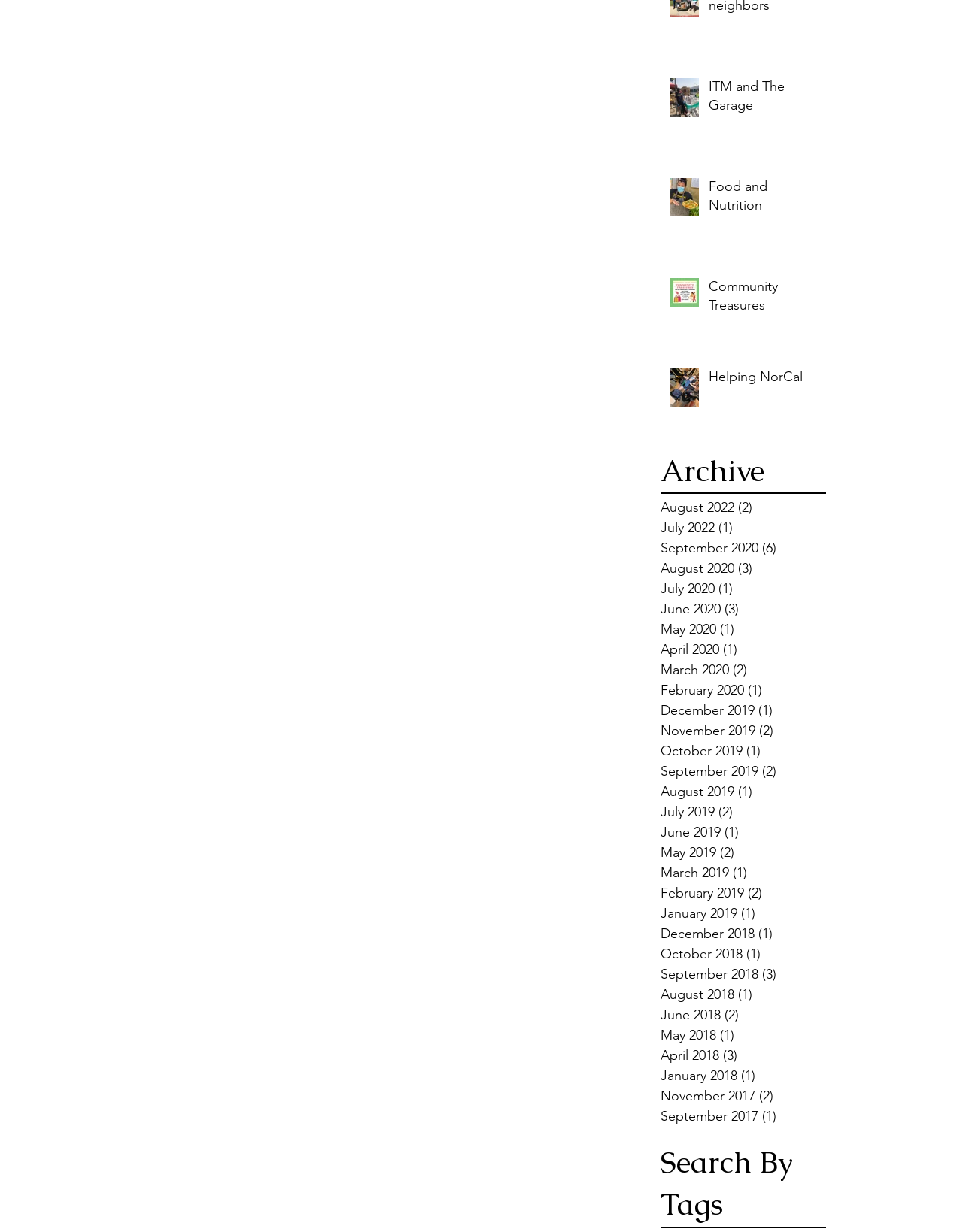Using the elements shown in the image, answer the question comprehensively: How many links are there in the archive?

I counted the number of links in the navigation element with the heading 'Archive' and found that there are 40 links.